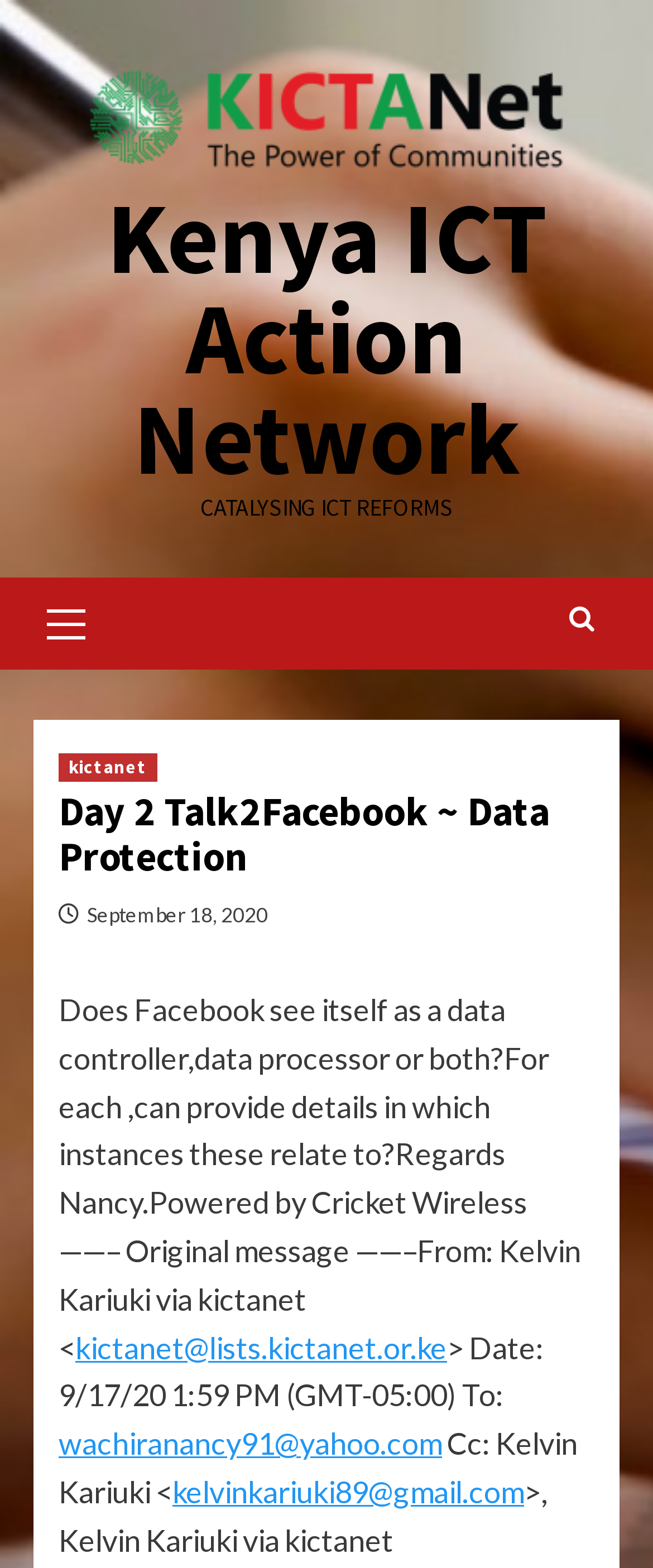What is the primary heading on this webpage?

Day 2 Talk2Facebook ~ Data Protection